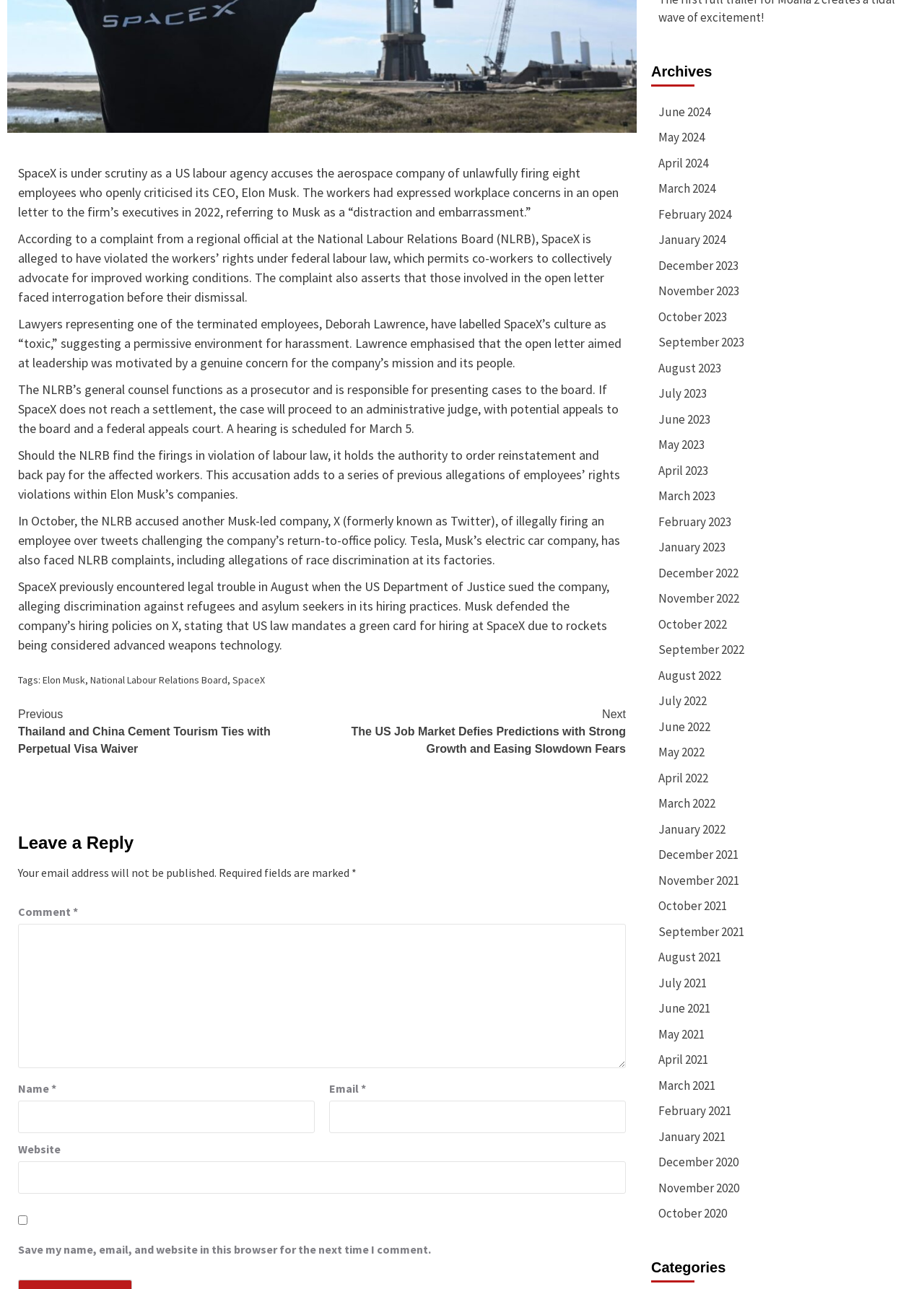Ascertain the bounding box coordinates for the UI element detailed here: "October 2023". The coordinates should be provided as [left, top, right, bottom] with each value being a float between 0 and 1.

[0.712, 0.239, 0.984, 0.259]